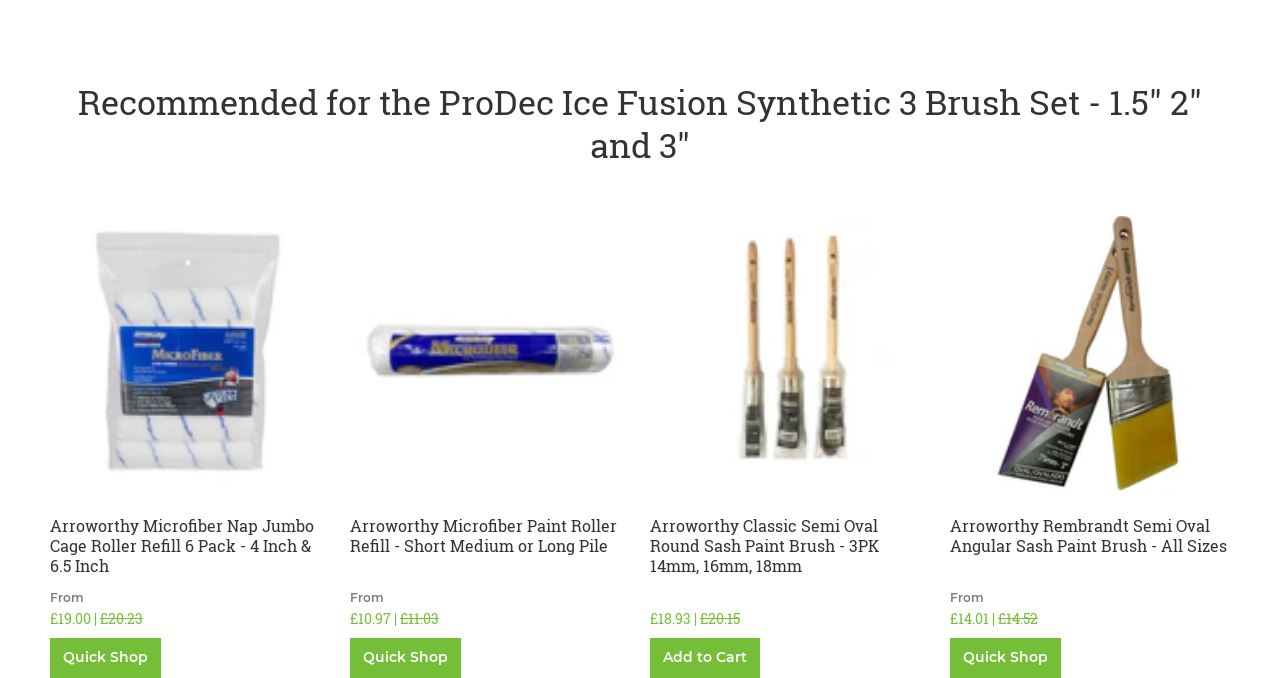Specify the bounding box coordinates for the region that must be clicked to perform the given instruction: "View product details of Arroworthy Microfiber Nap Jumbo Cage Roller Refill 6 Pack - 4 Inch & 6.5 Inch".

[0.039, 0.319, 0.258, 0.732]